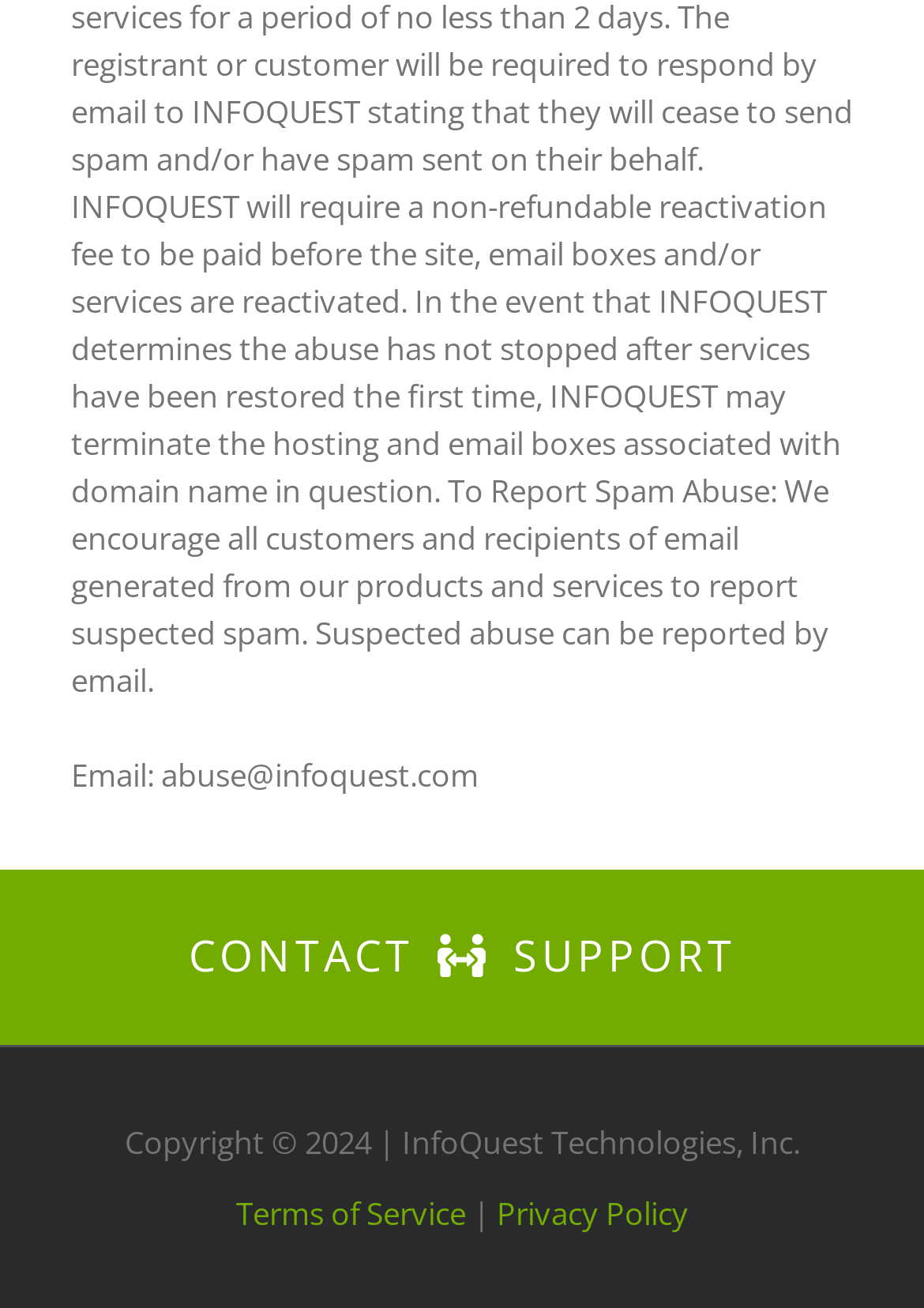Using the element description: "CONTACTSUPPORT", determine the bounding box coordinates for the specified UI element. The coordinates should be four float numbers between 0 and 1, [left, top, right, bottom].

[0.204, 0.709, 0.796, 0.753]